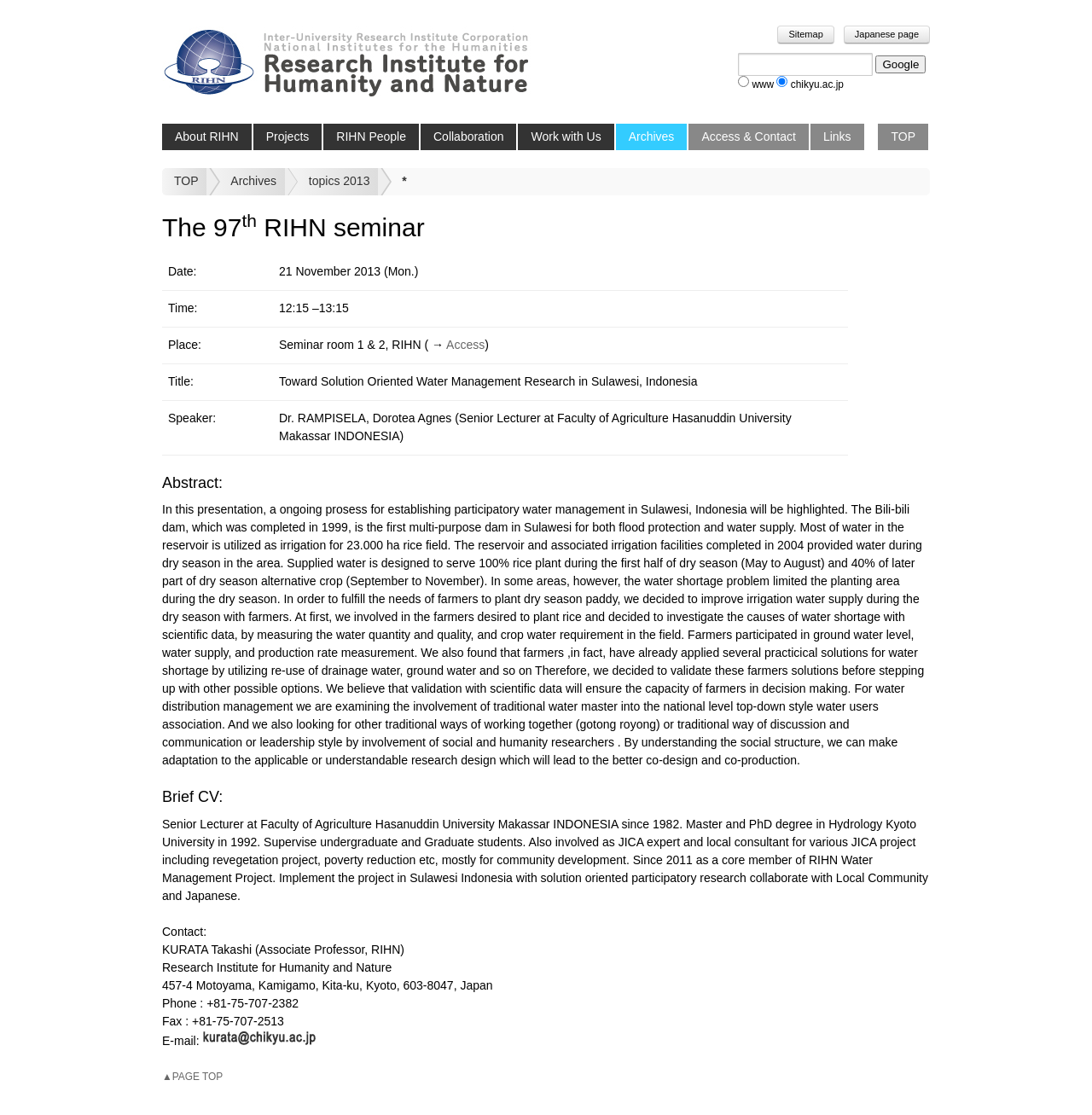Please determine the bounding box coordinates of the element to click on in order to accomplish the following task: "Visit the Japanese page". Ensure the coordinates are four float numbers ranging from 0 to 1, i.e., [left, top, right, bottom].

[0.772, 0.023, 0.852, 0.039]